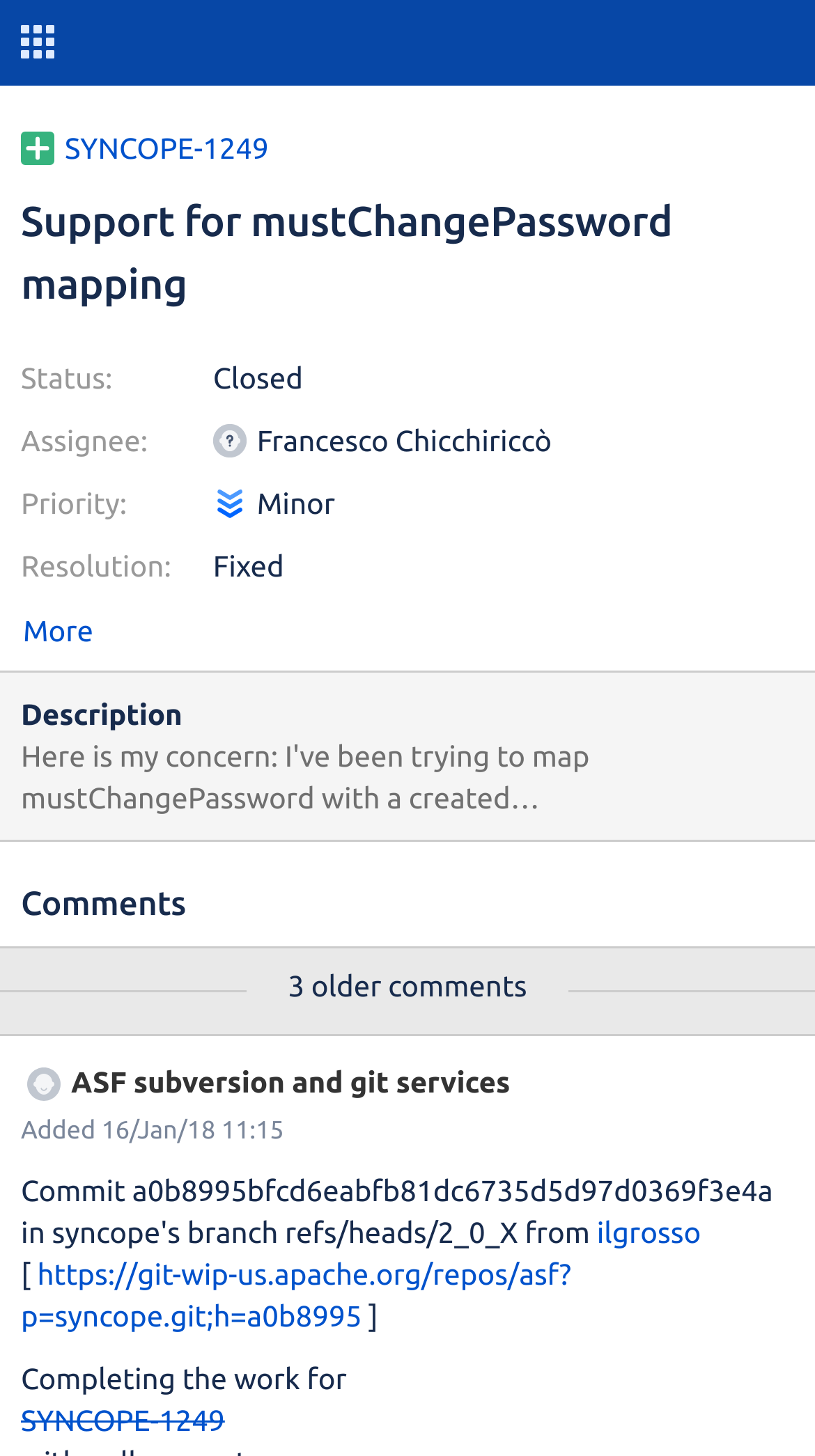How many older comments are there?
Can you give a detailed and elaborate answer to the question?

I determined the answer by reading the text '3 older comments' on the webpage.